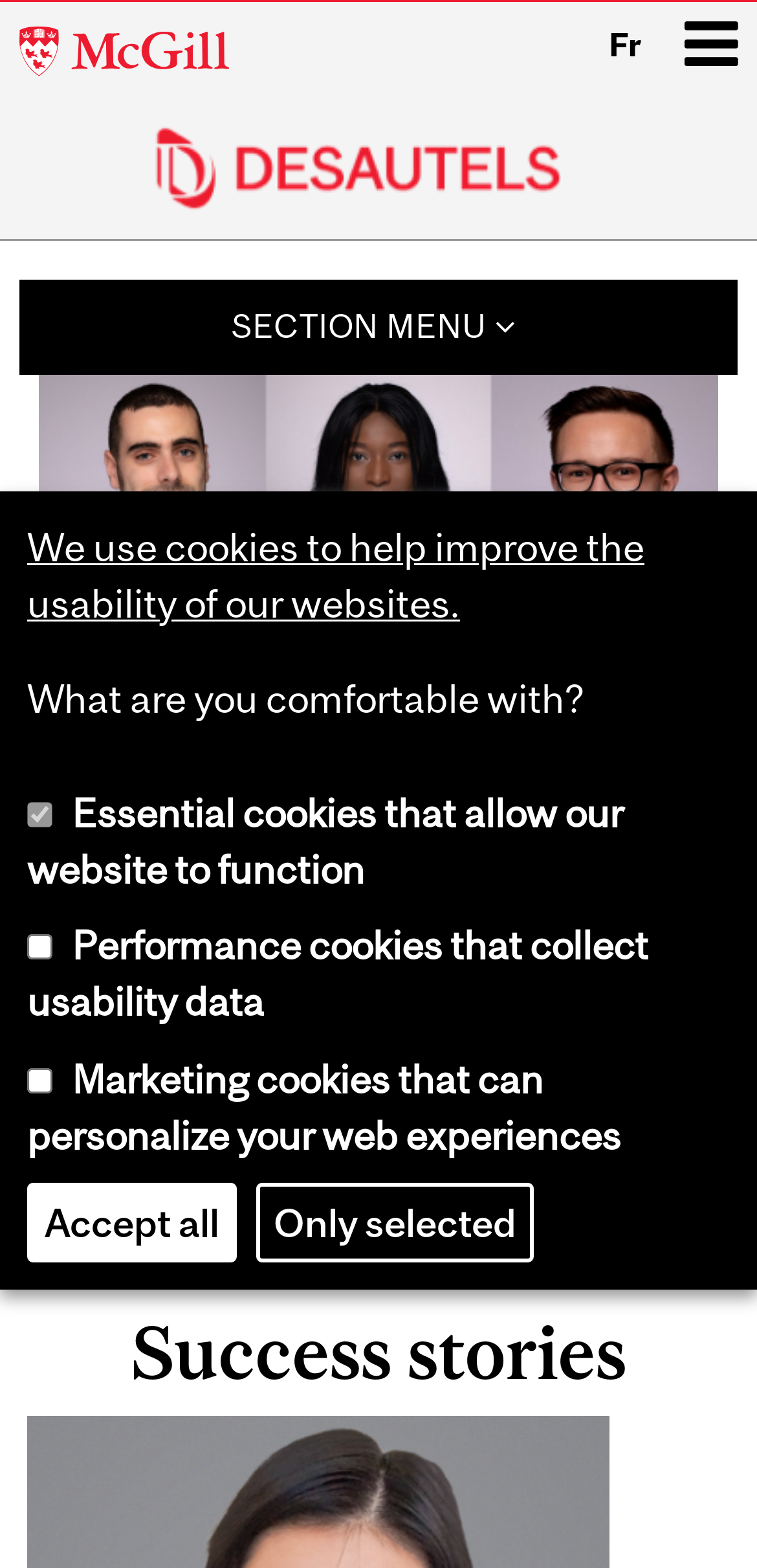Specify the bounding box coordinates for the region that must be clicked to perform the given instruction: "Click on the Home button".

[0.026, 0.08, 0.918, 0.134]